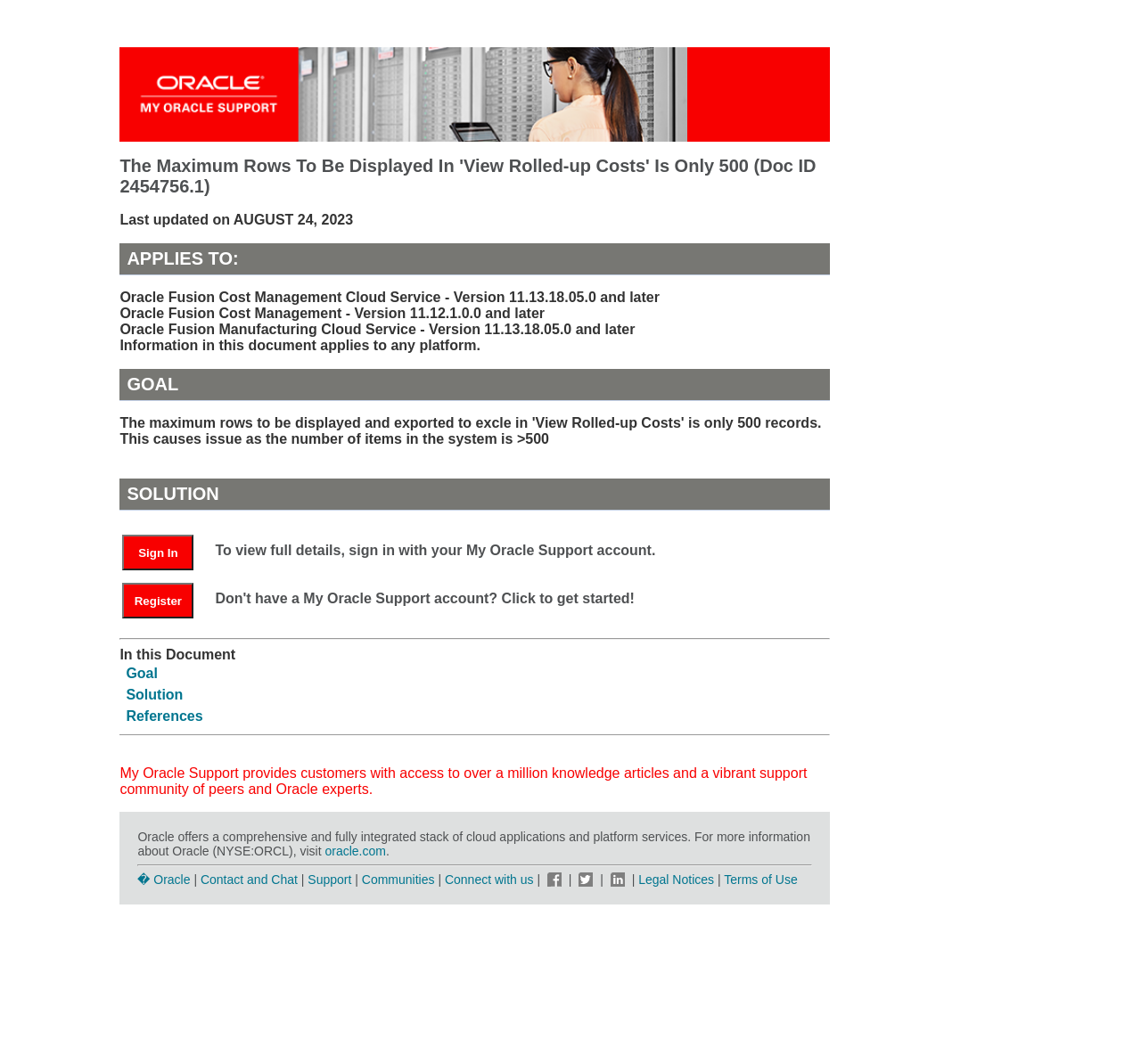Specify the bounding box coordinates of the element's area that should be clicked to execute the given instruction: "Sign In". The coordinates should be four float numbers between 0 and 1, i.e., [left, top, right, bottom].

[0.107, 0.503, 0.17, 0.536]